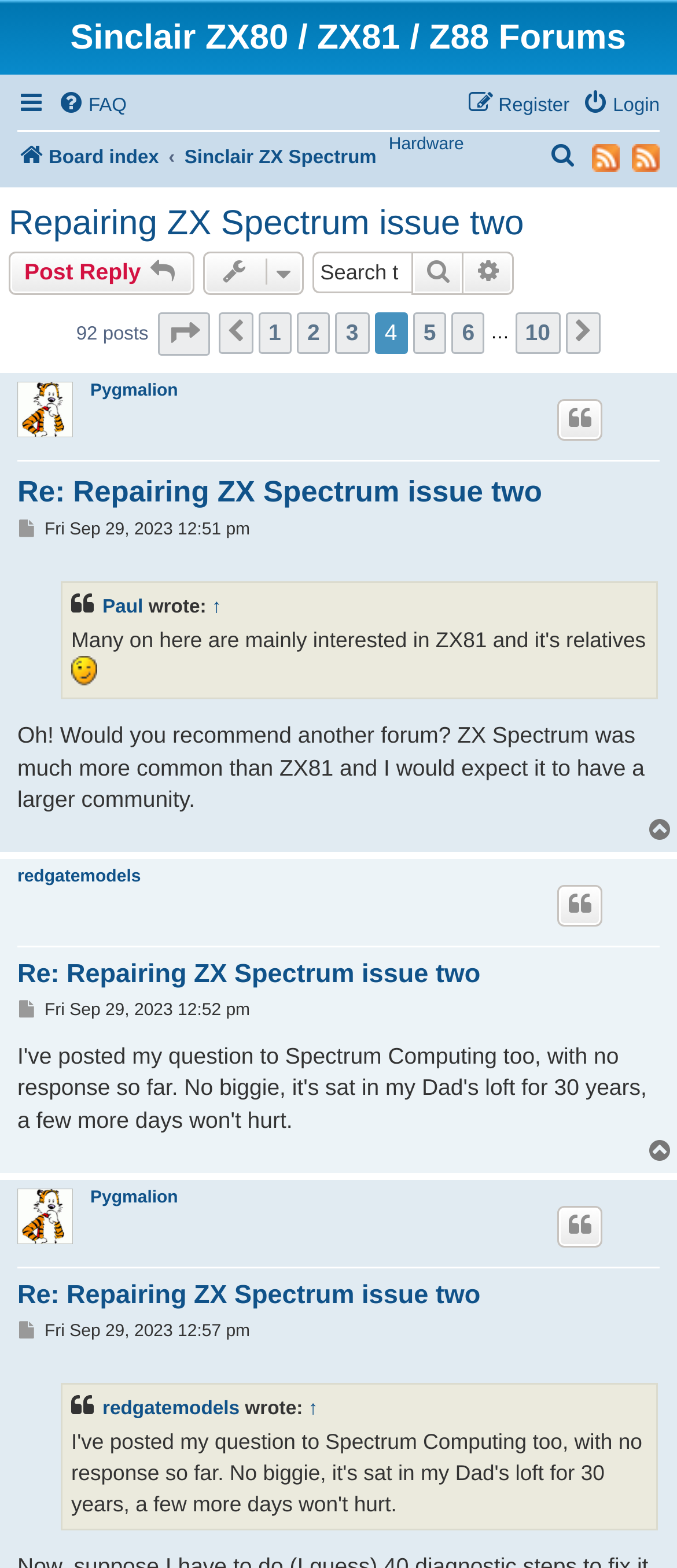Pinpoint the bounding box coordinates of the clickable element needed to complete the instruction: "View the user profile". The coordinates should be provided as four float numbers between 0 and 1: [left, top, right, bottom].

[0.133, 0.243, 0.263, 0.256]